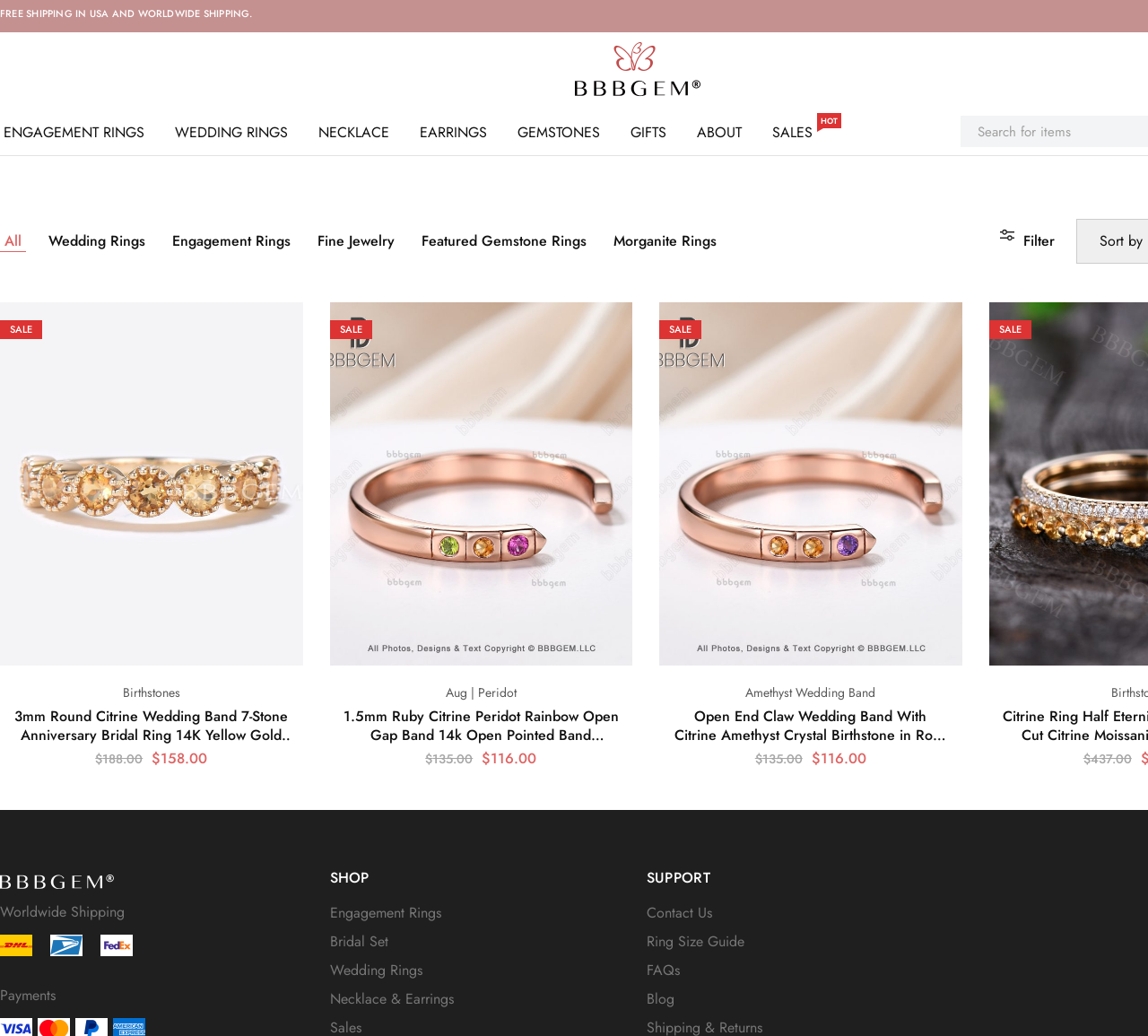Determine the bounding box coordinates of the clickable region to carry out the instruction: "Go to the 'NECKLACE & EARRINGS' page".

[0.287, 0.954, 0.395, 0.974]